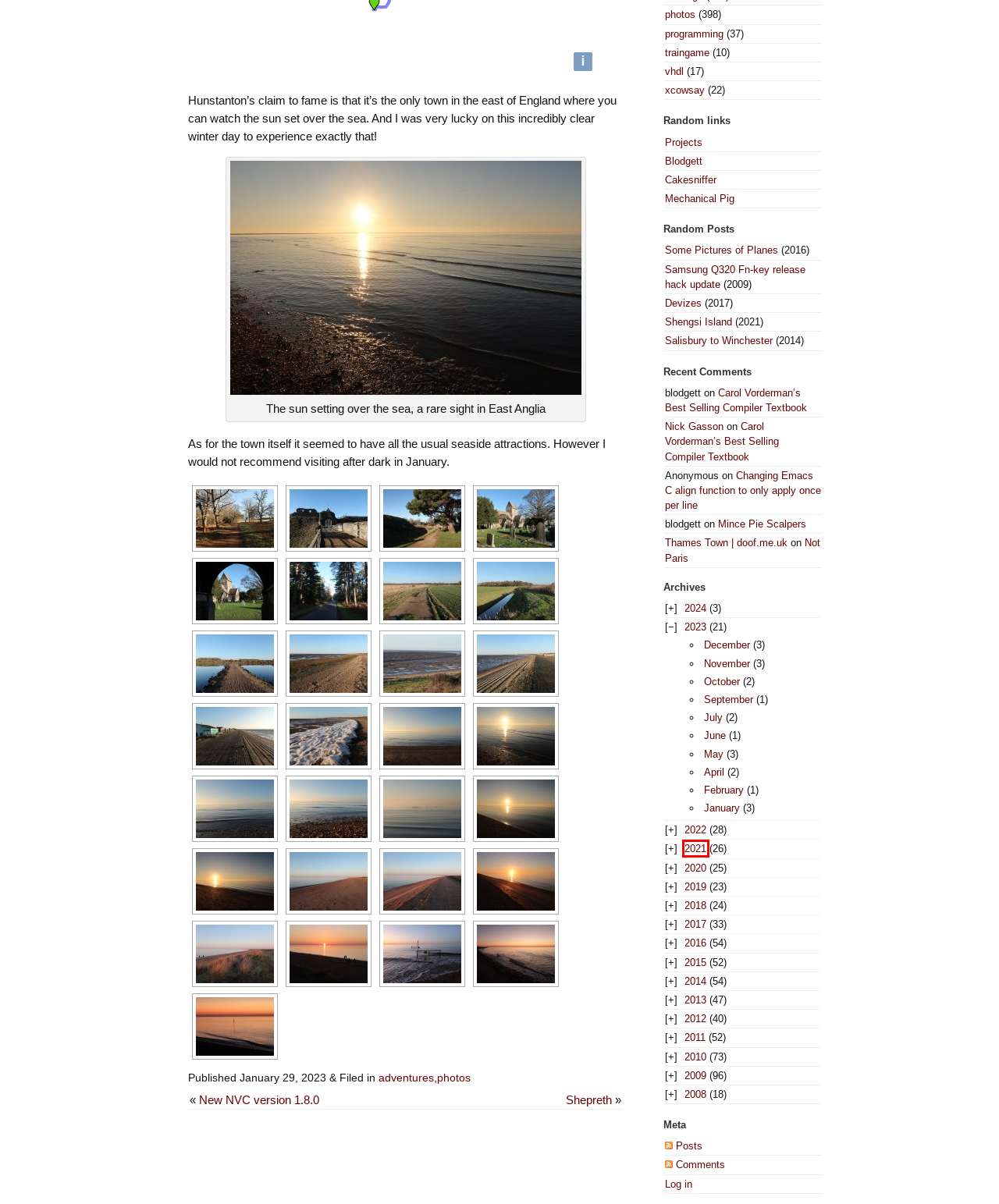You have a screenshot of a webpage with a red rectangle bounding box. Identify the best webpage description that corresponds to the new webpage after clicking the element within the red bounding box. Here are the candidates:
A. 2008  |   doof.me.uk
B. Log In ‹ doof.me.uk — WordPress
C. 2022  |   doof.me.uk
D. Shepreth  |   doof.me.uk
E. CAKESNIFFER
F. New NVC version 1.8.0  |   doof.me.uk
G. 2021  |   doof.me.uk
H. September  |  2023  |   doof.me.uk

G